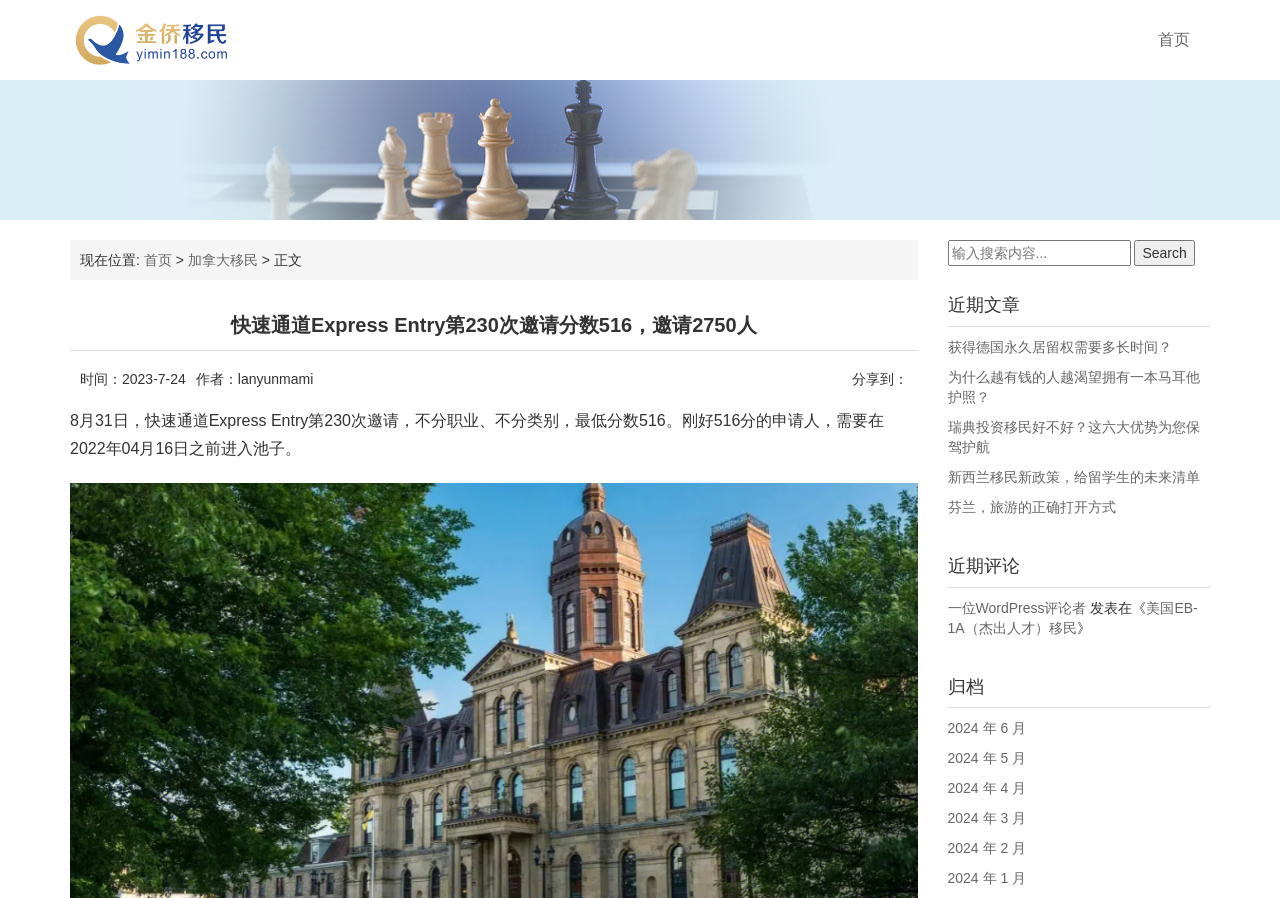Please identify the bounding box coordinates of the element that needs to be clicked to execute the following command: "Go to homepage". Provide the bounding box using four float numbers between 0 and 1, formatted as [left, top, right, bottom].

[0.889, 0.022, 0.945, 0.067]